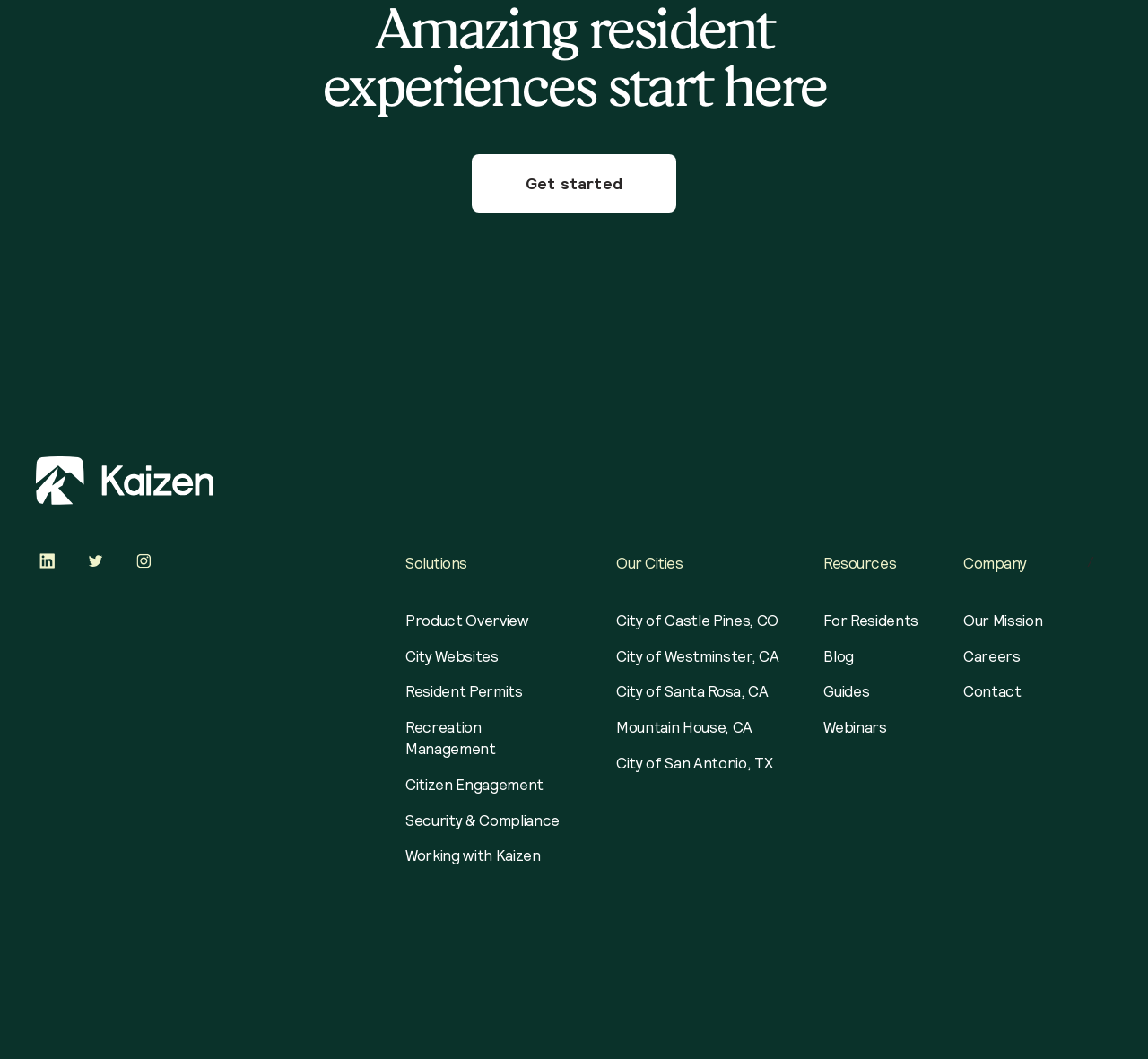How many social links are there on the webpage?
Your answer should be a single word or phrase derived from the screenshot.

3